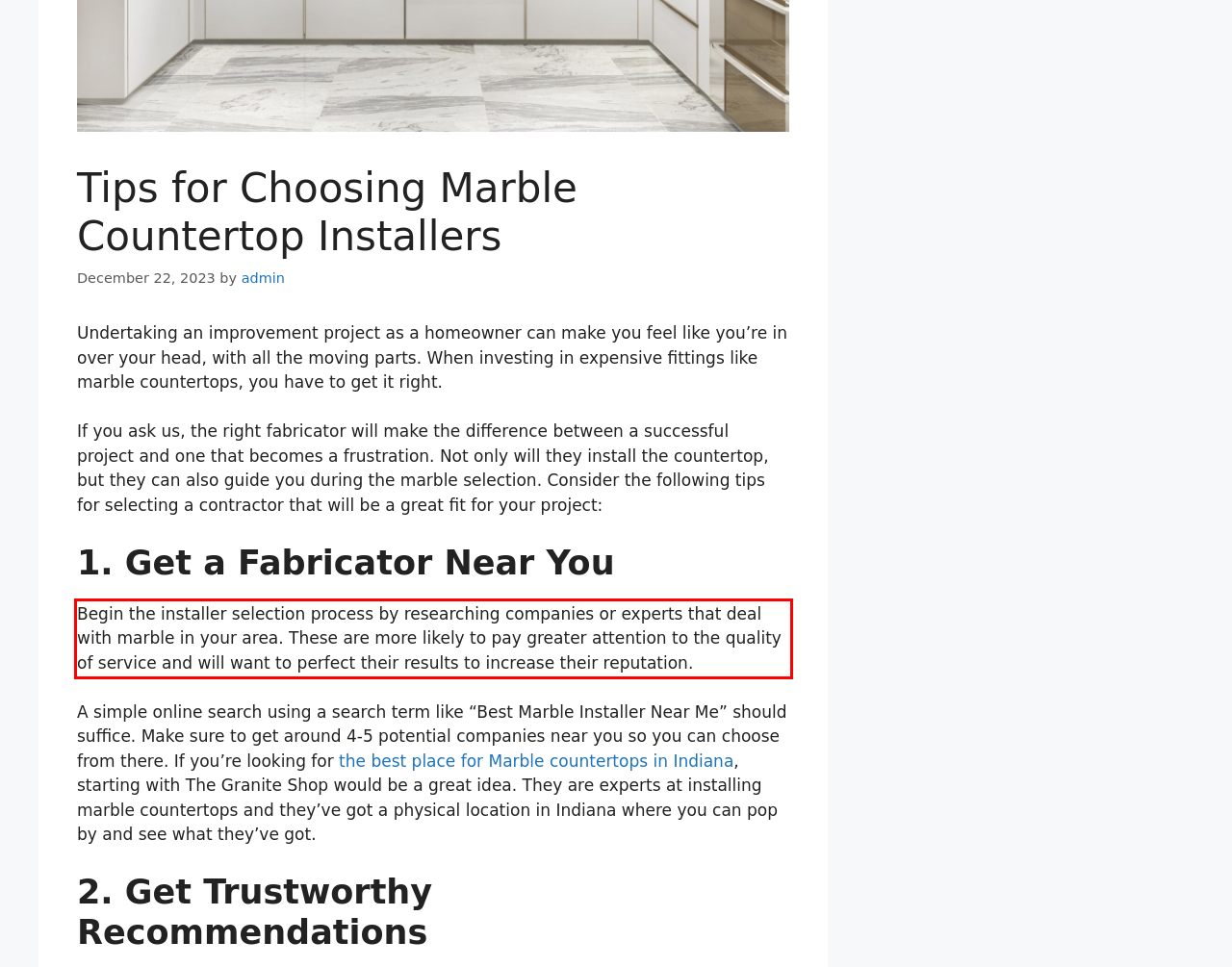With the given screenshot of a webpage, locate the red rectangle bounding box and extract the text content using OCR.

Begin the installer selection process by researching companies or experts that deal with marble in your area. These are more likely to pay greater attention to the quality of service and will want to perfect their results to increase their reputation.